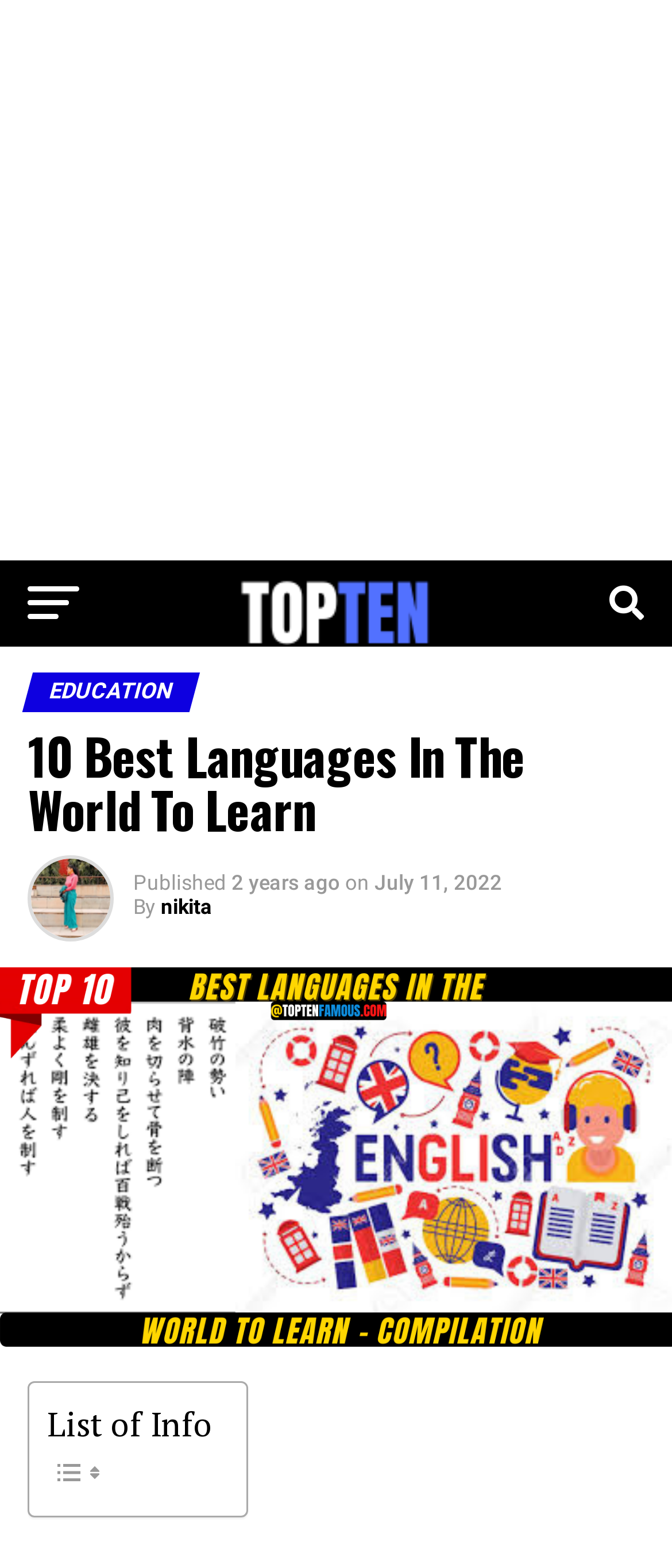Please find and report the primary heading text from the webpage.

10 Best Languages In The World To Learn